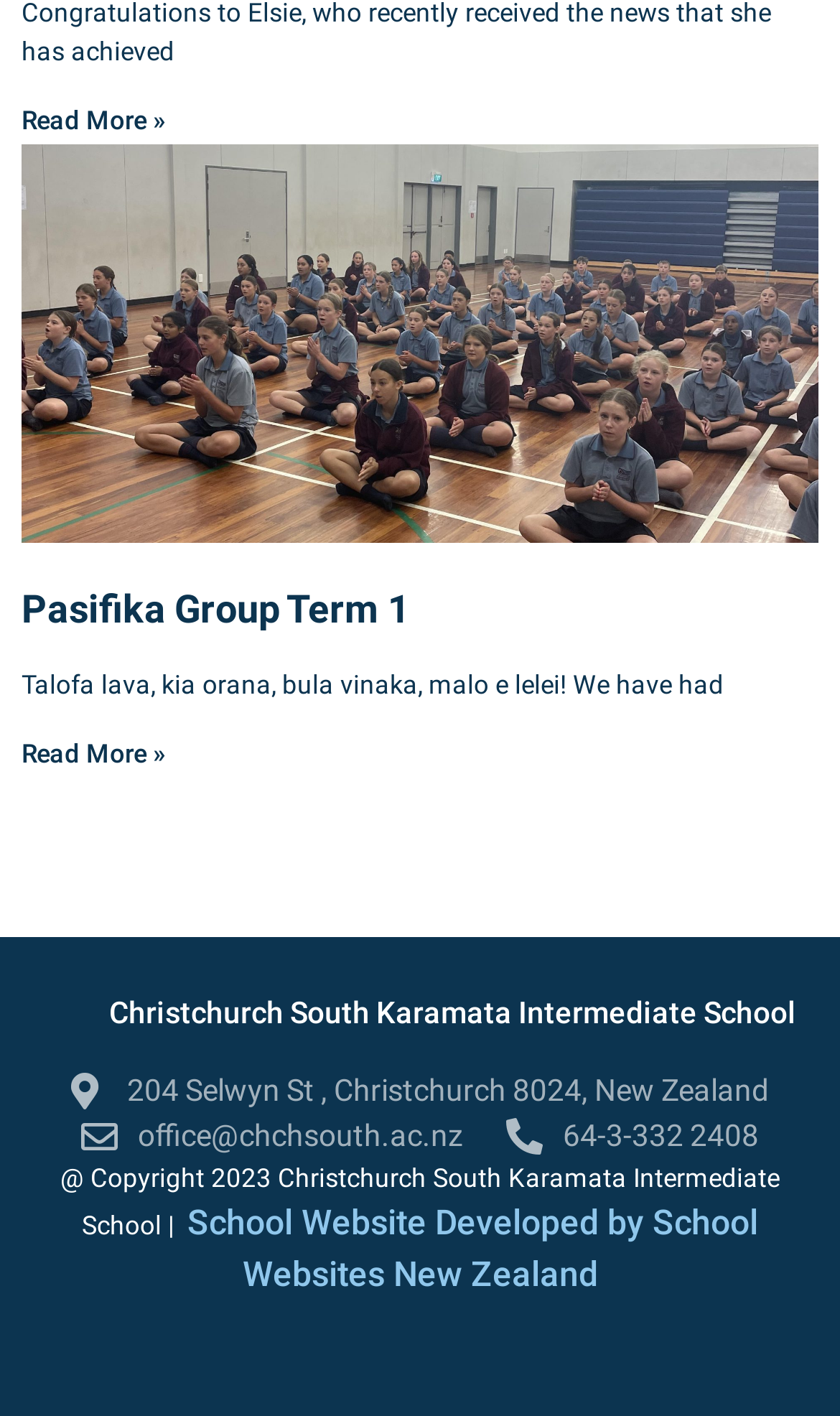Can you identify the bounding box coordinates of the clickable region needed to carry out this instruction: 'Read more about Pasifika Group Term 1'? The coordinates should be four float numbers within the range of 0 to 1, stated as [left, top, right, bottom].

[0.026, 0.522, 0.197, 0.544]